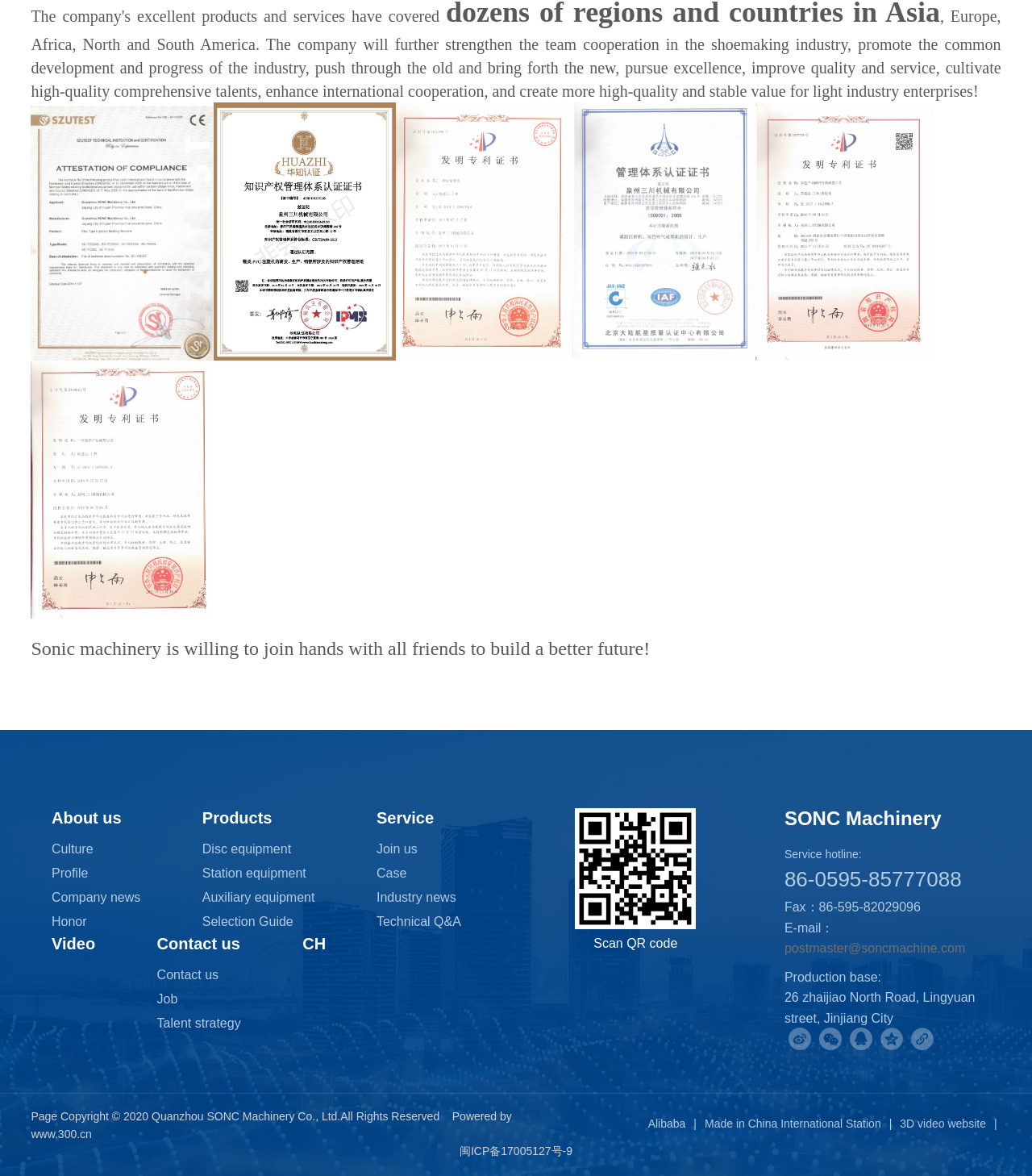Please provide a comprehensive response to the question based on the details in the image: What is the company's email address?

The email address is mentioned in the link element with ID 197, which contains the email address 'postmaster@soncmachine.com'. This is located in the section with the heading 'SONC Machinery'.